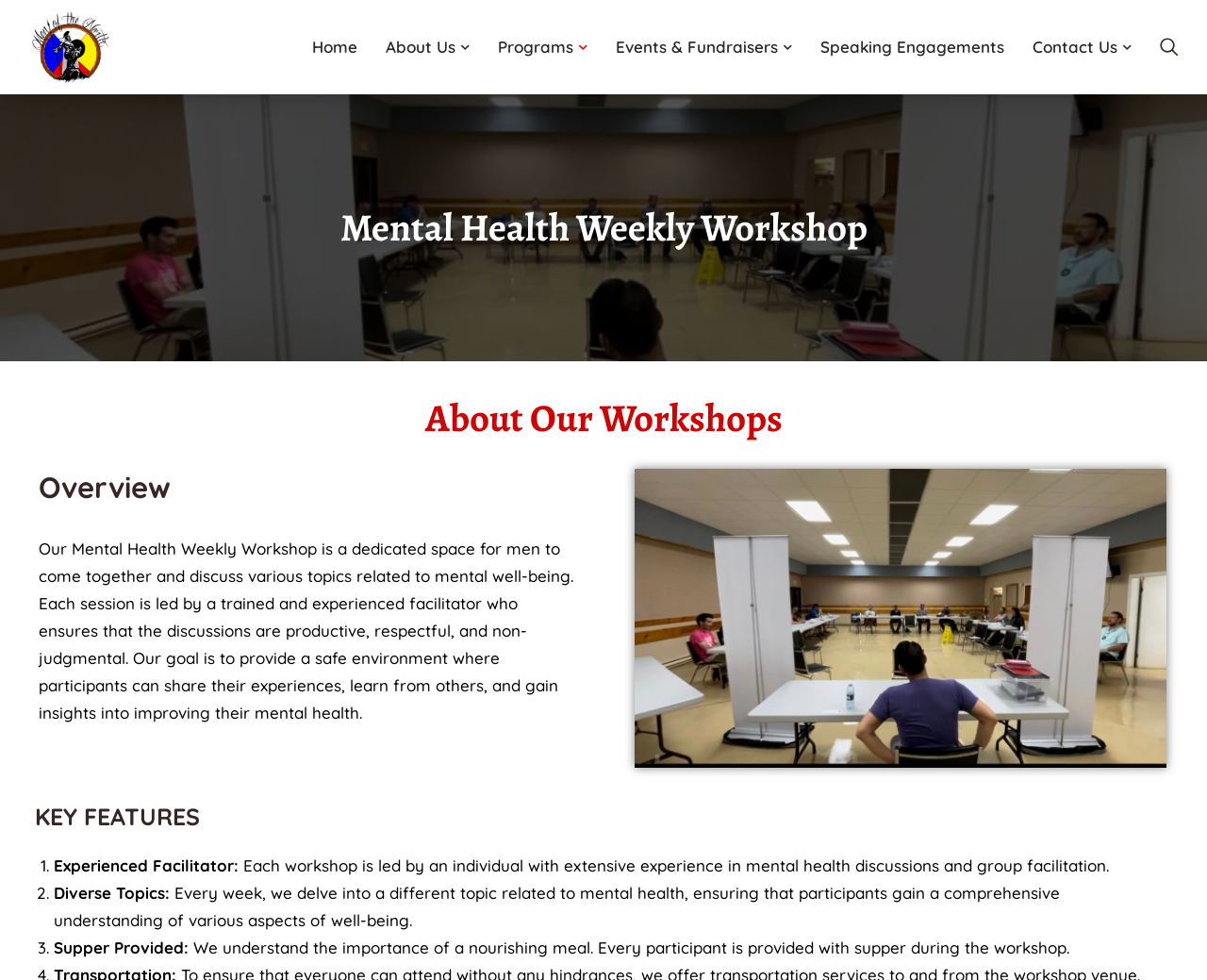What is the goal of the workshop?
Answer the question in a detailed and comprehensive manner.

The webpage mentions that the goal of the workshop is to provide a safe environment where participants can share their experiences, learn from others, and gain insights into improving their mental health, which is achieved through the guidance of an experienced facilitator and the discussion of diverse topics.